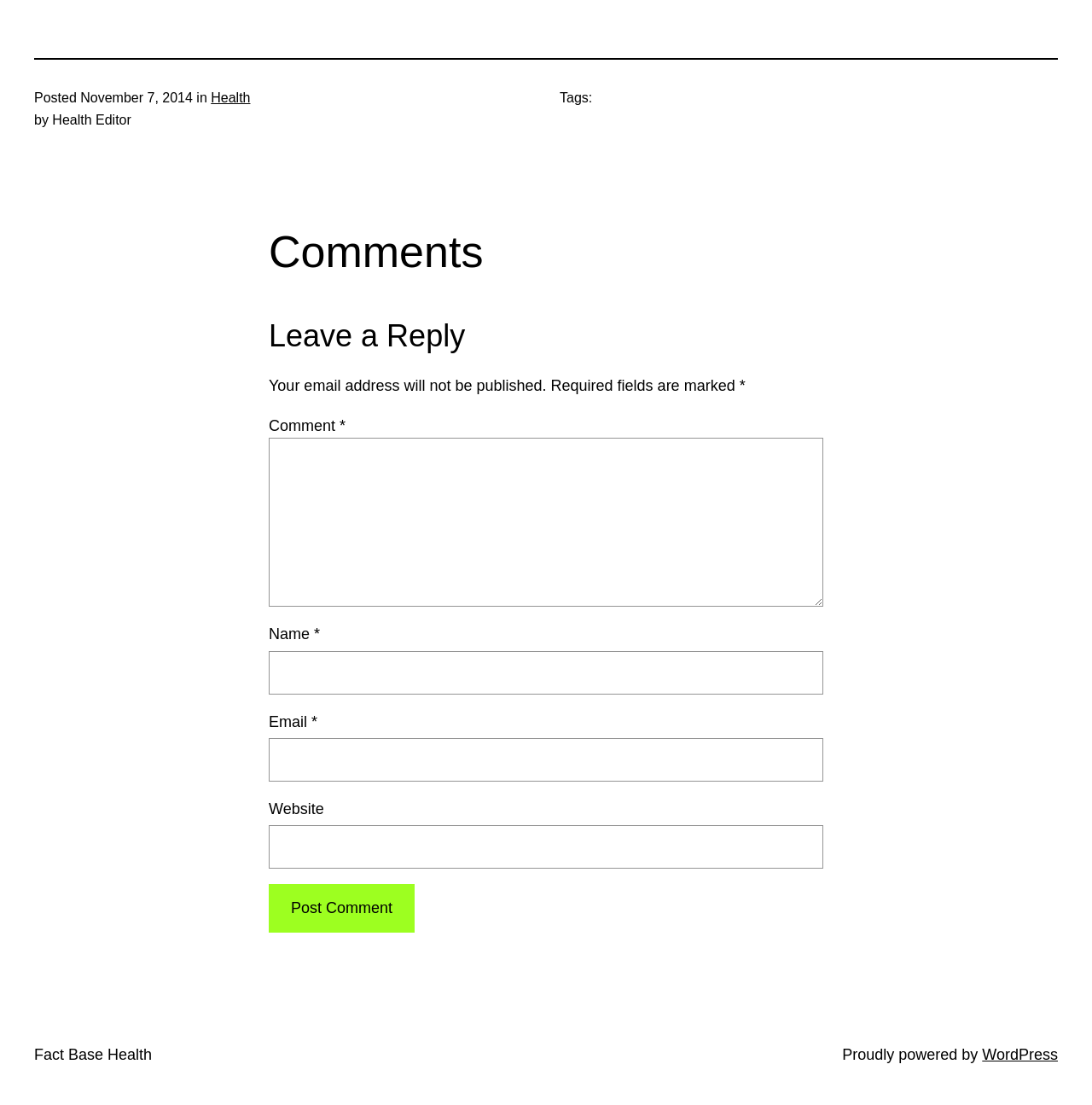Provide the bounding box coordinates of the HTML element described as: "parent_node: Comment * name="comment"". The bounding box coordinates should be four float numbers between 0 and 1, i.e., [left, top, right, bottom].

[0.246, 0.396, 0.754, 0.549]